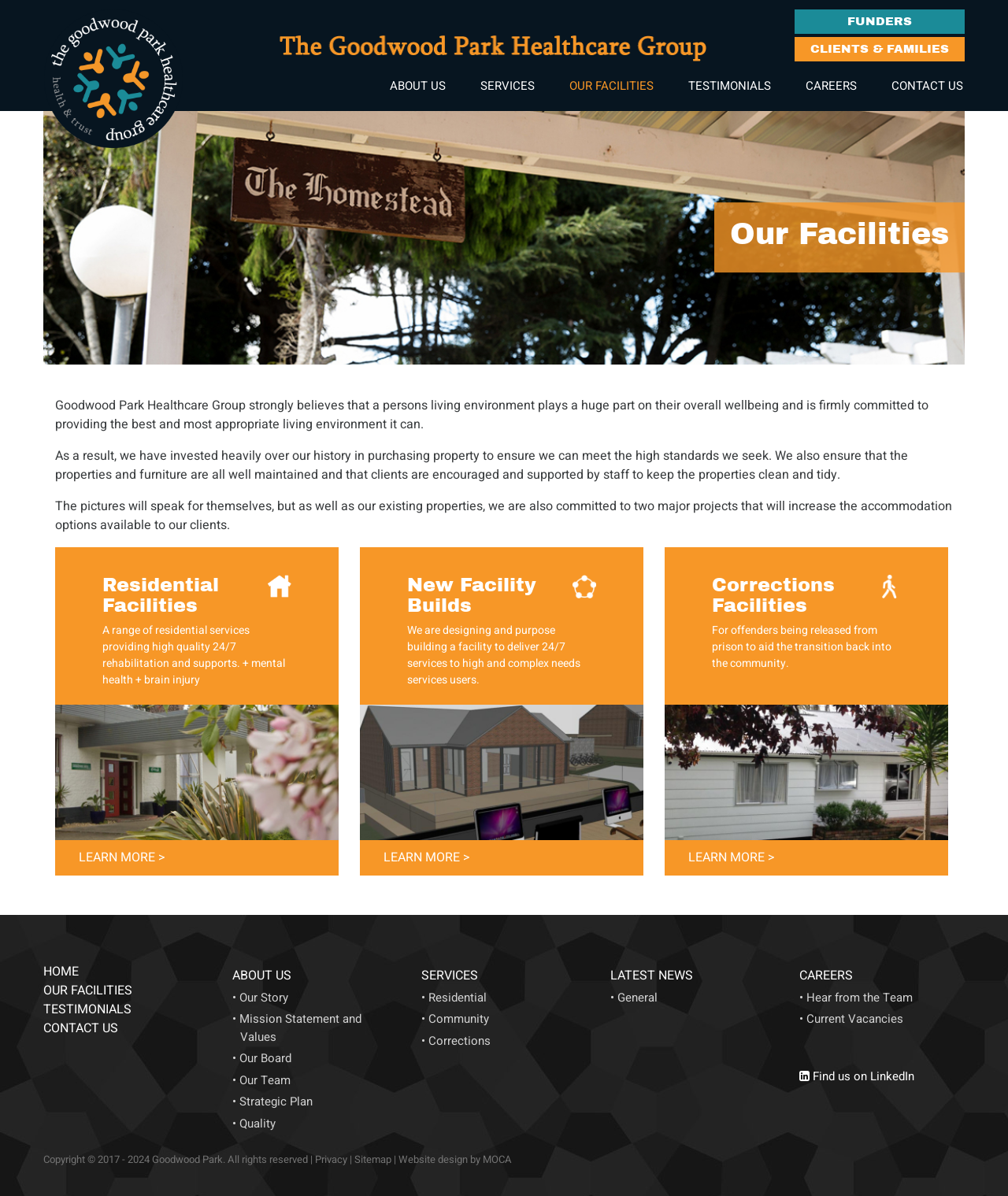Find the bounding box coordinates of the clickable area that will achieve the following instruction: "Click on the 'OUR FACILITIES' link".

[0.548, 0.065, 0.666, 0.079]